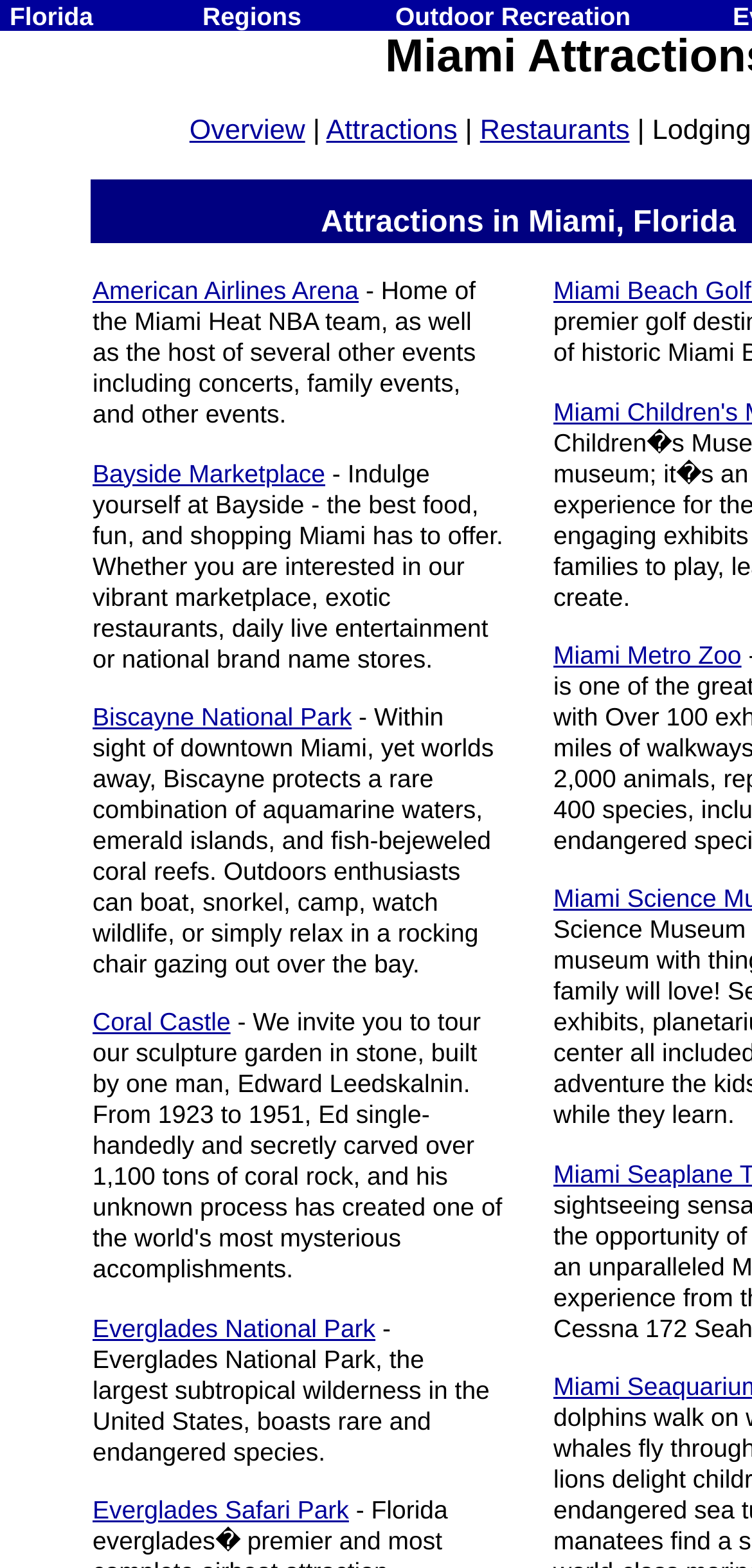Indicate the bounding box coordinates of the element that needs to be clicked to satisfy the following instruction: "Click on Overview". The coordinates should be four float numbers between 0 and 1, i.e., [left, top, right, bottom].

[0.252, 0.074, 0.406, 0.094]